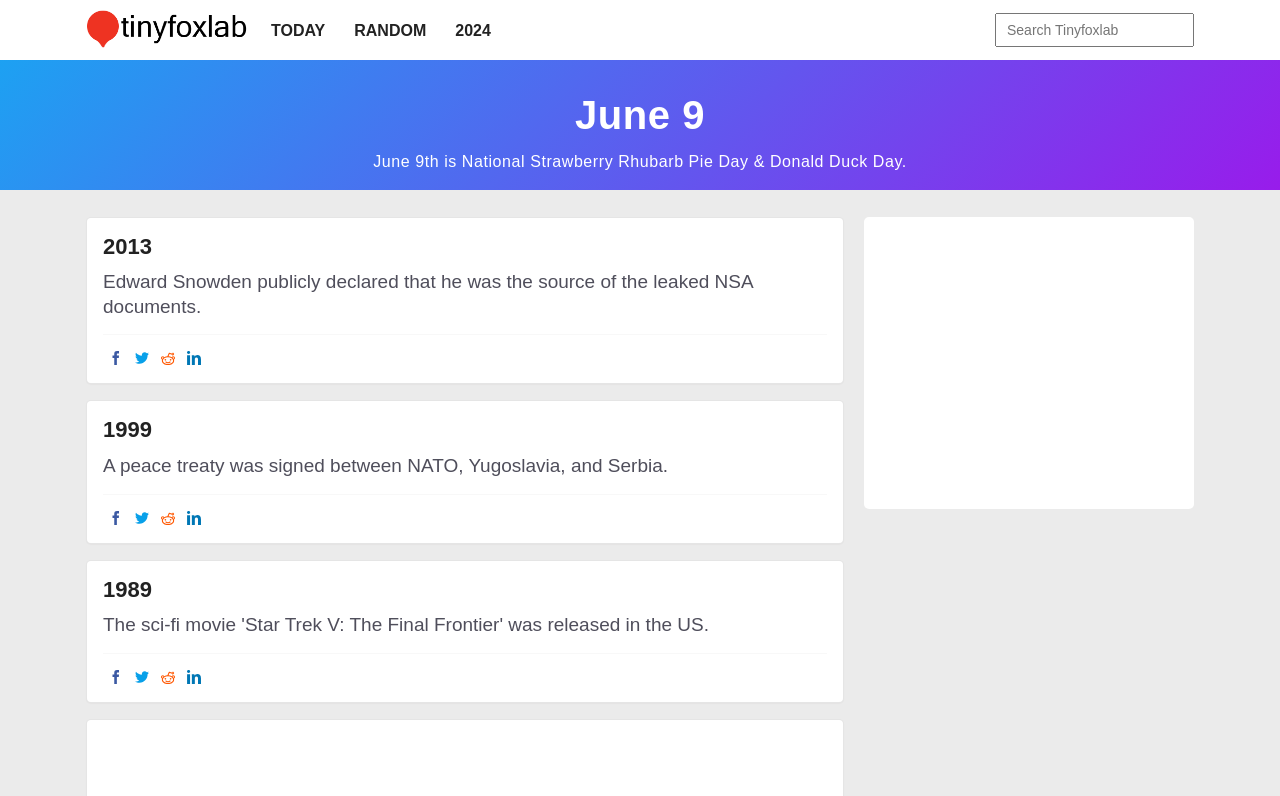What can be shared on Factbook?
Look at the image and answer the question with a single word or phrase.

Events